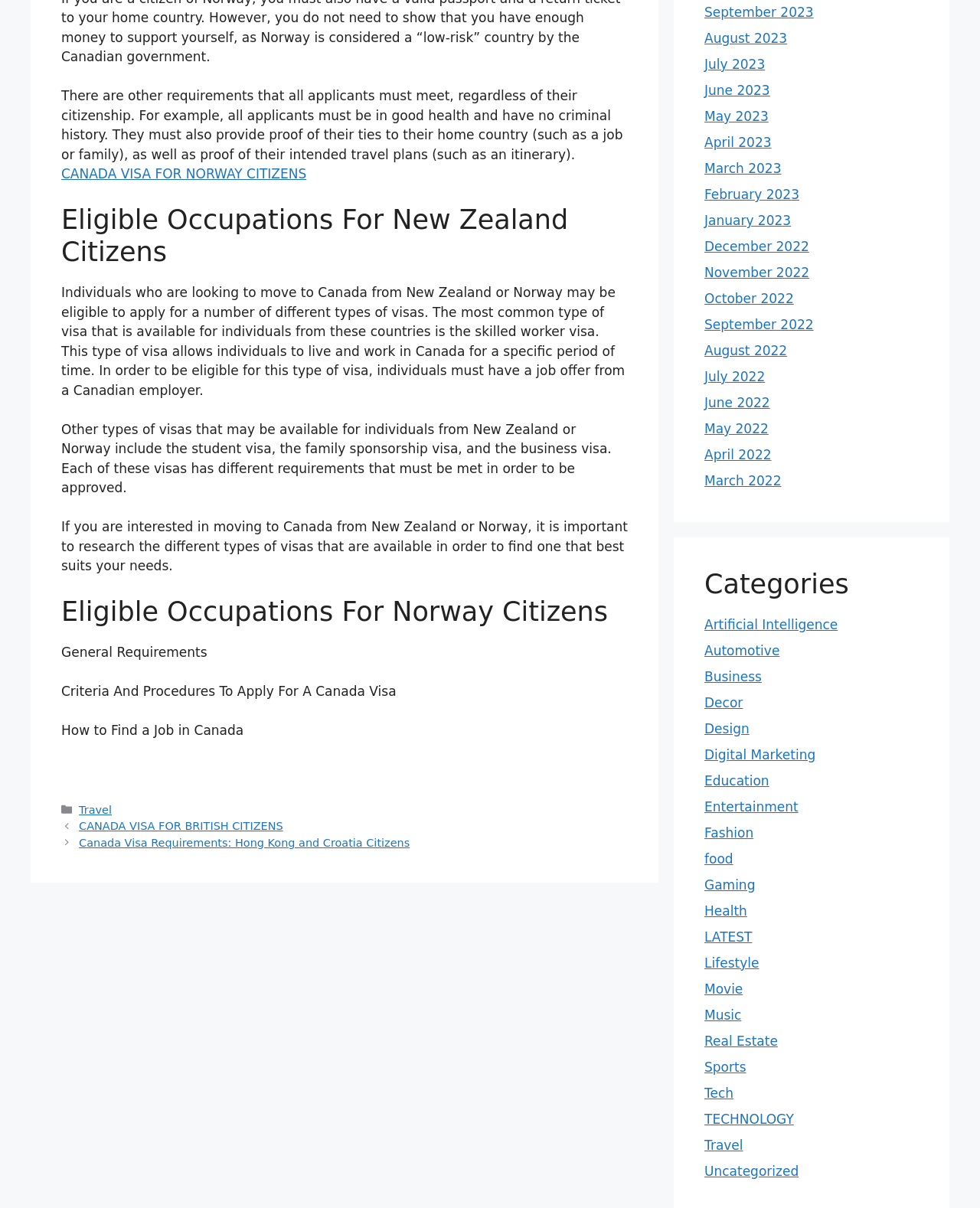Please determine the bounding box coordinates for the UI element described here. Use the format (top-left x, top-left y, bottom-right x, bottom-right y) with values bounded between 0 and 1: Sports

[0.719, 0.877, 0.761, 0.889]